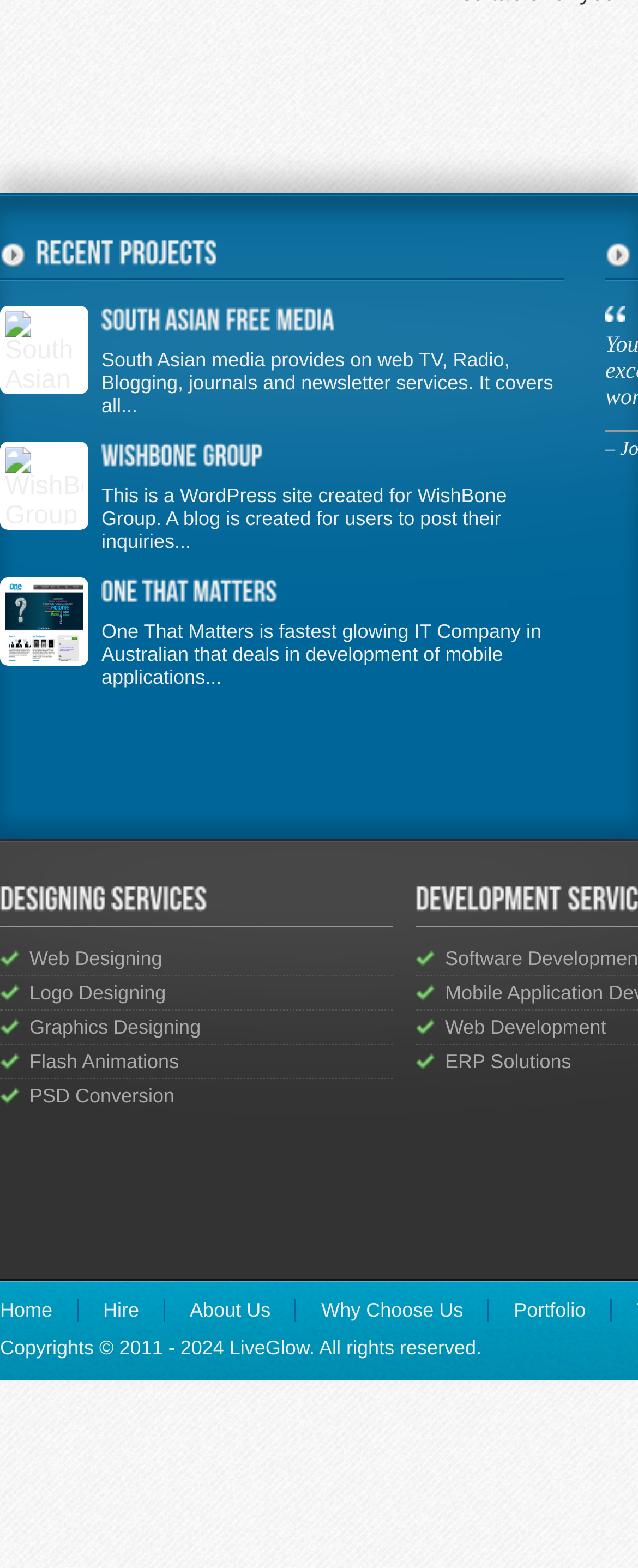How many links are present in the navigation menu?
Deliver a detailed and extensive answer to the question.

The navigation menu has 5 links which are 'Home', 'Hire', 'About Us', 'Why Choose Us', and 'Portfolio'.